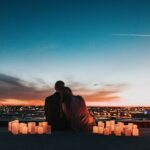What is the mood of the scene?
Please describe in detail the information shown in the image to answer the question.

The presence of candles, the embracing couple, and the serene cityscape at sunset all contribute to a romantic ambiance. The caption also explicitly states that the setting 'perfectly captures a moment of love and intimacy', which reinforces the romantic mood.